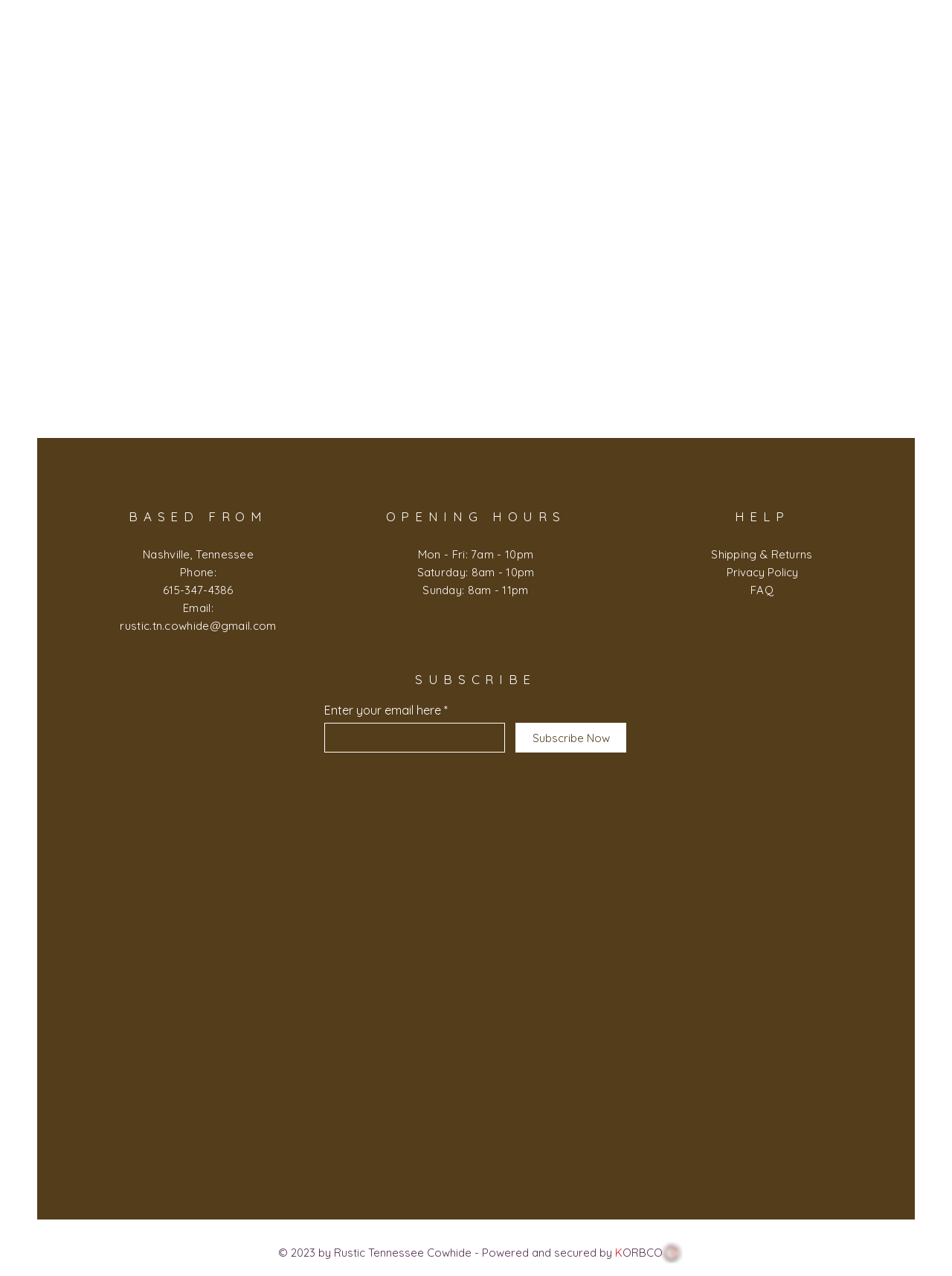Please look at the image and answer the question with a detailed explanation: What is the email address to contact Rustic Tennessee Cowhide?

I found the email address by looking at the StaticText element with the OCR text 'Email:' and the adjacent StaticText element with the OCR text 'rustic.tn.cowhide@gmail.com'.